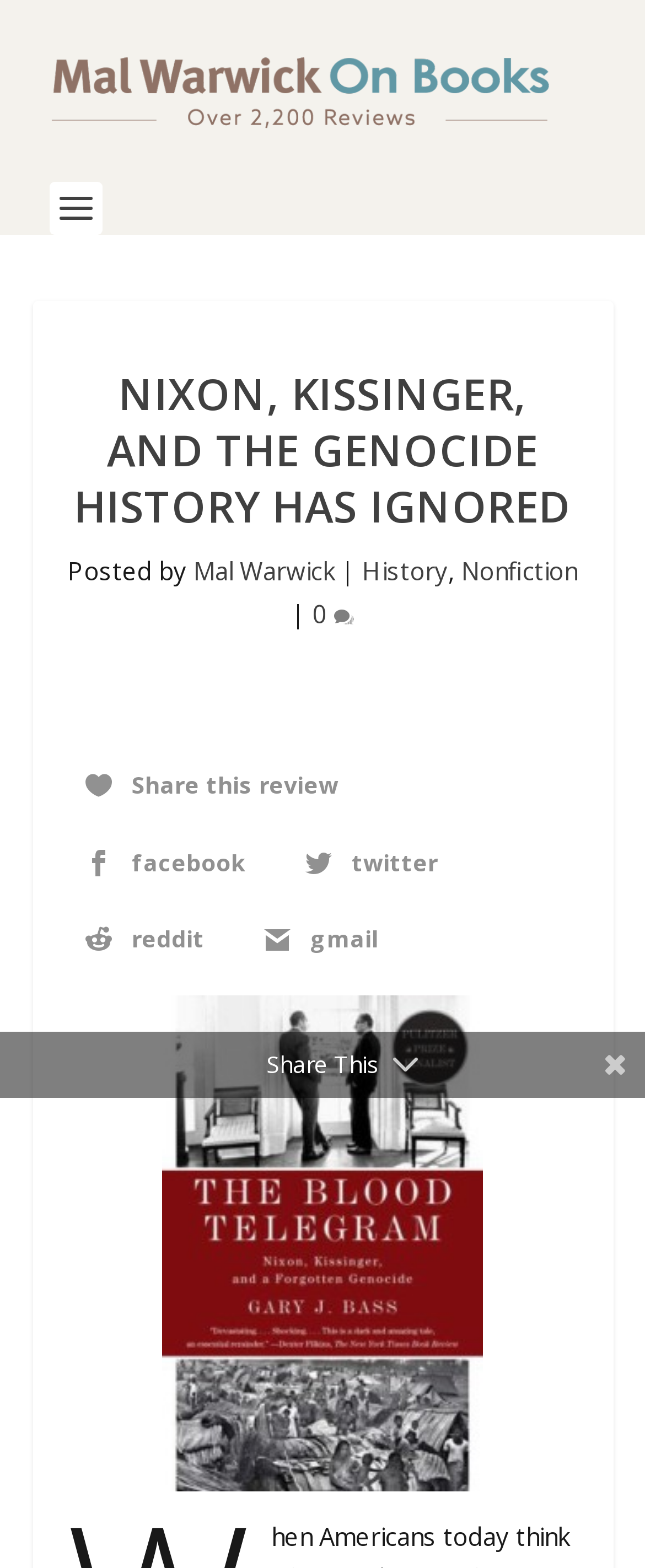Using the element description Share this review, predict the bounding box coordinates for the UI element. Provide the coordinates in (top-left x, top-left y, bottom-right x, bottom-right y) format with values ranging from 0 to 1.

[0.101, 0.48, 0.571, 0.522]